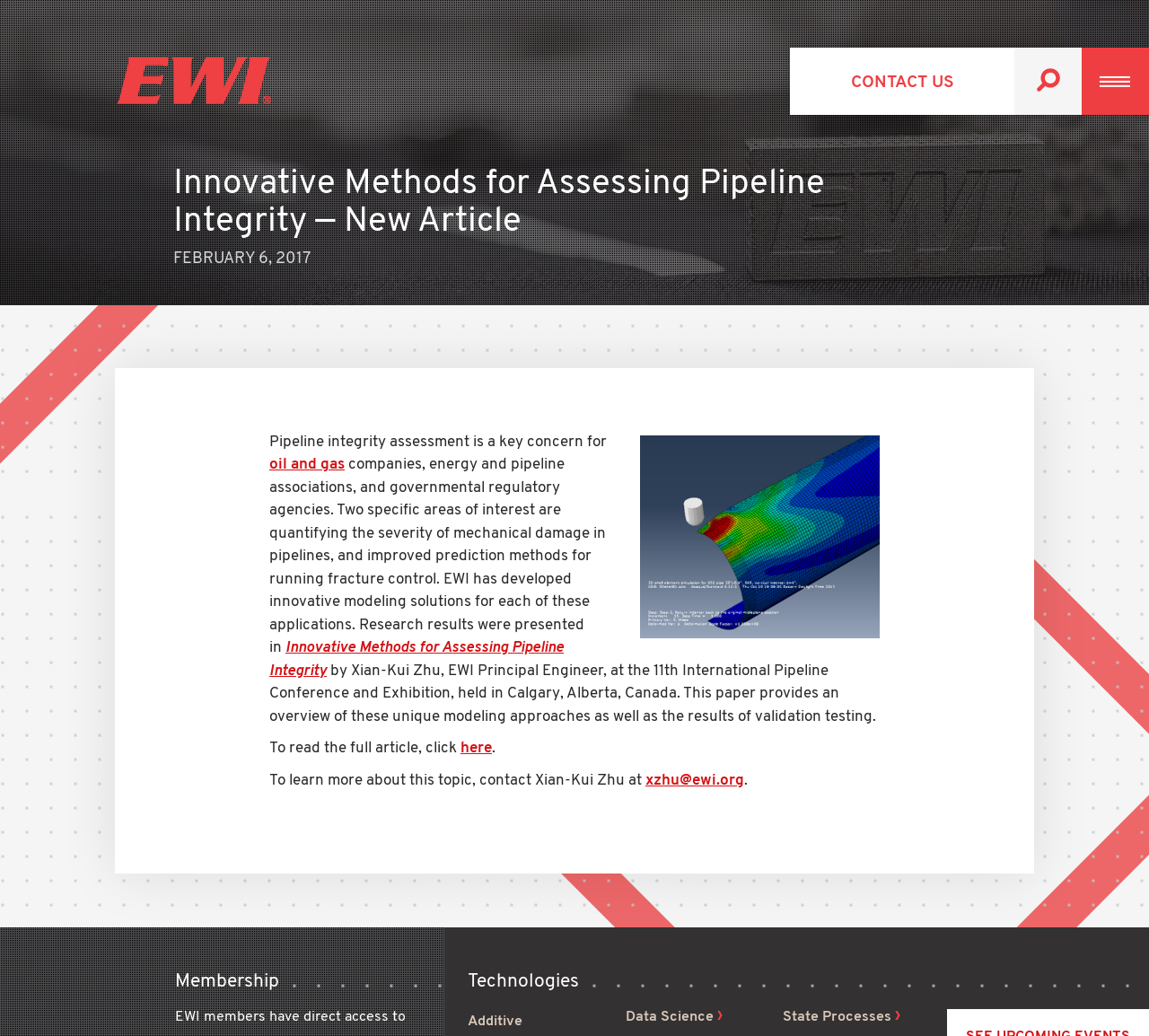What is the location of the conference where the research results were presented?
Based on the visual information, provide a detailed and comprehensive answer.

The location of the conference can be found in the paragraph that mentions 'at the 11th International Pipeline Conference and Exhibition, held in Calgary, Alberta, Canada'.